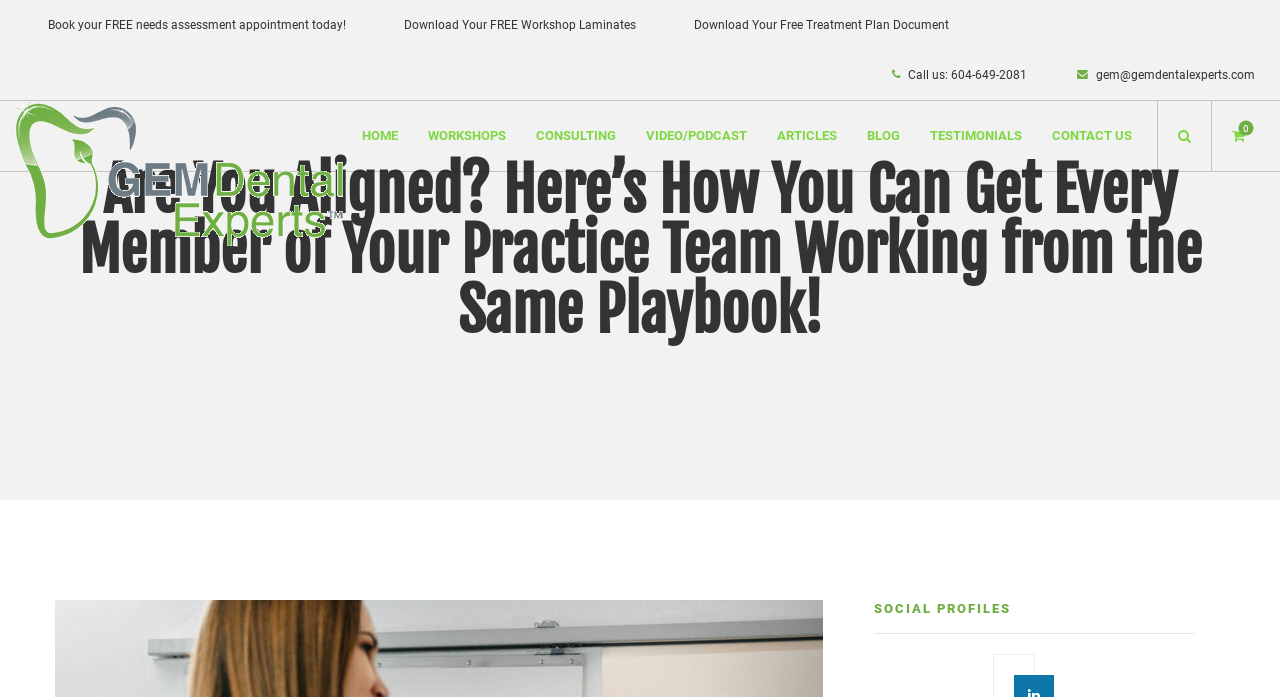Locate the bounding box coordinates of the element I should click to achieve the following instruction: "Visit the home page".

[0.271, 0.145, 0.323, 0.245]